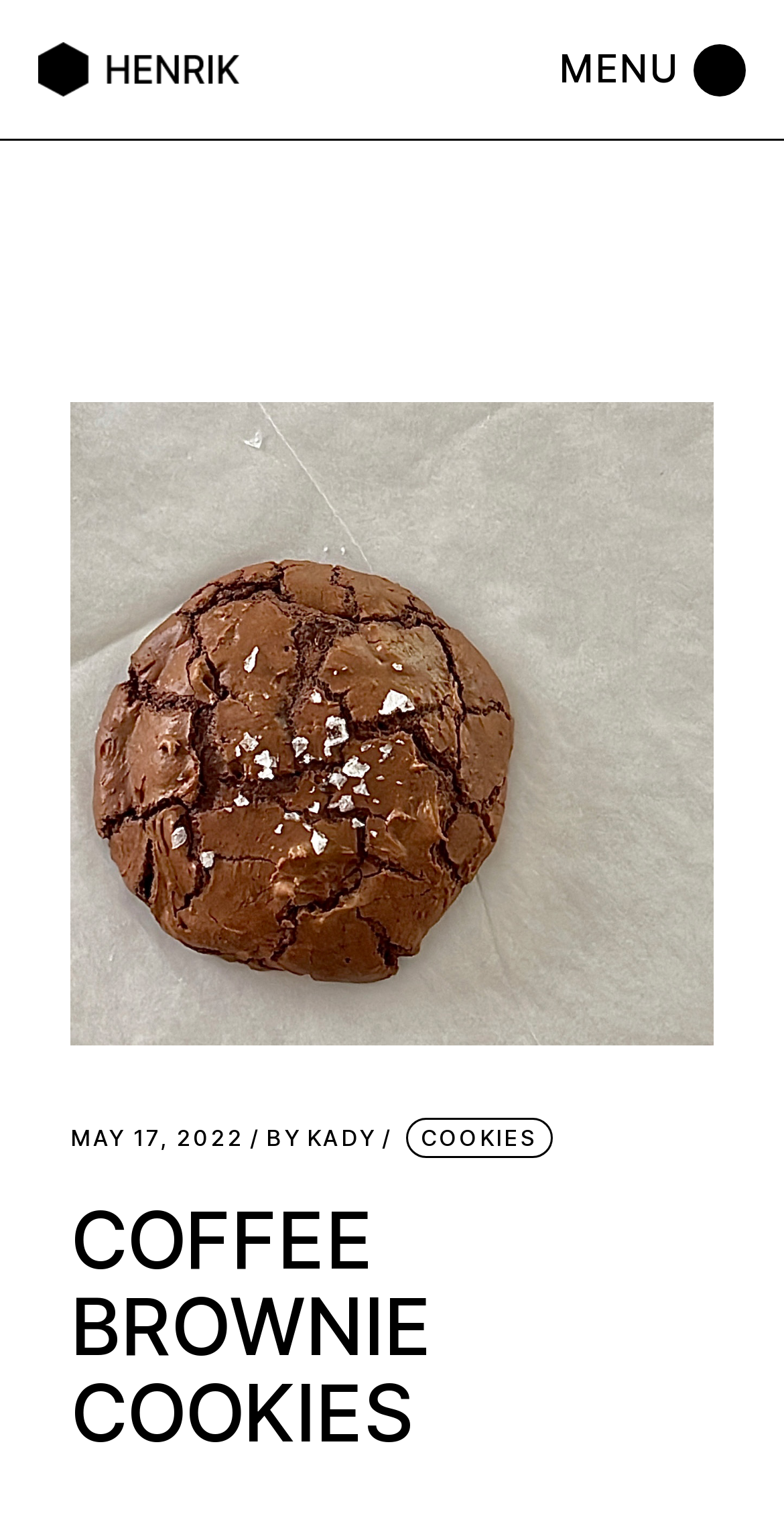Locate the heading on the webpage and return its text.

COFFEE BROWNIE COOKIES